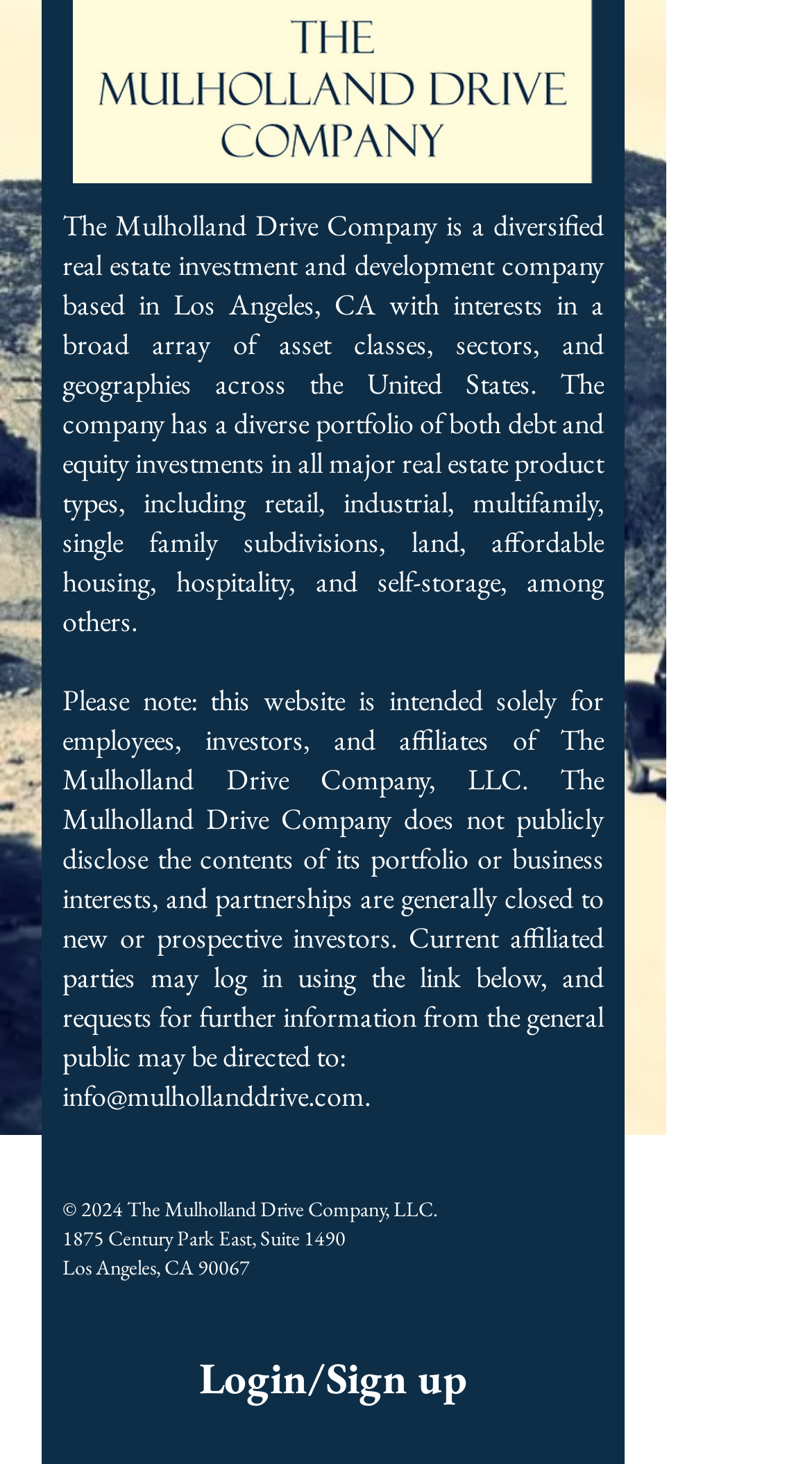Please provide a brief answer to the following inquiry using a single word or phrase:
What is the address of The Mulholland Drive Company?

1875 Century Park East, Suite 1490, Los Angeles, CA 90067